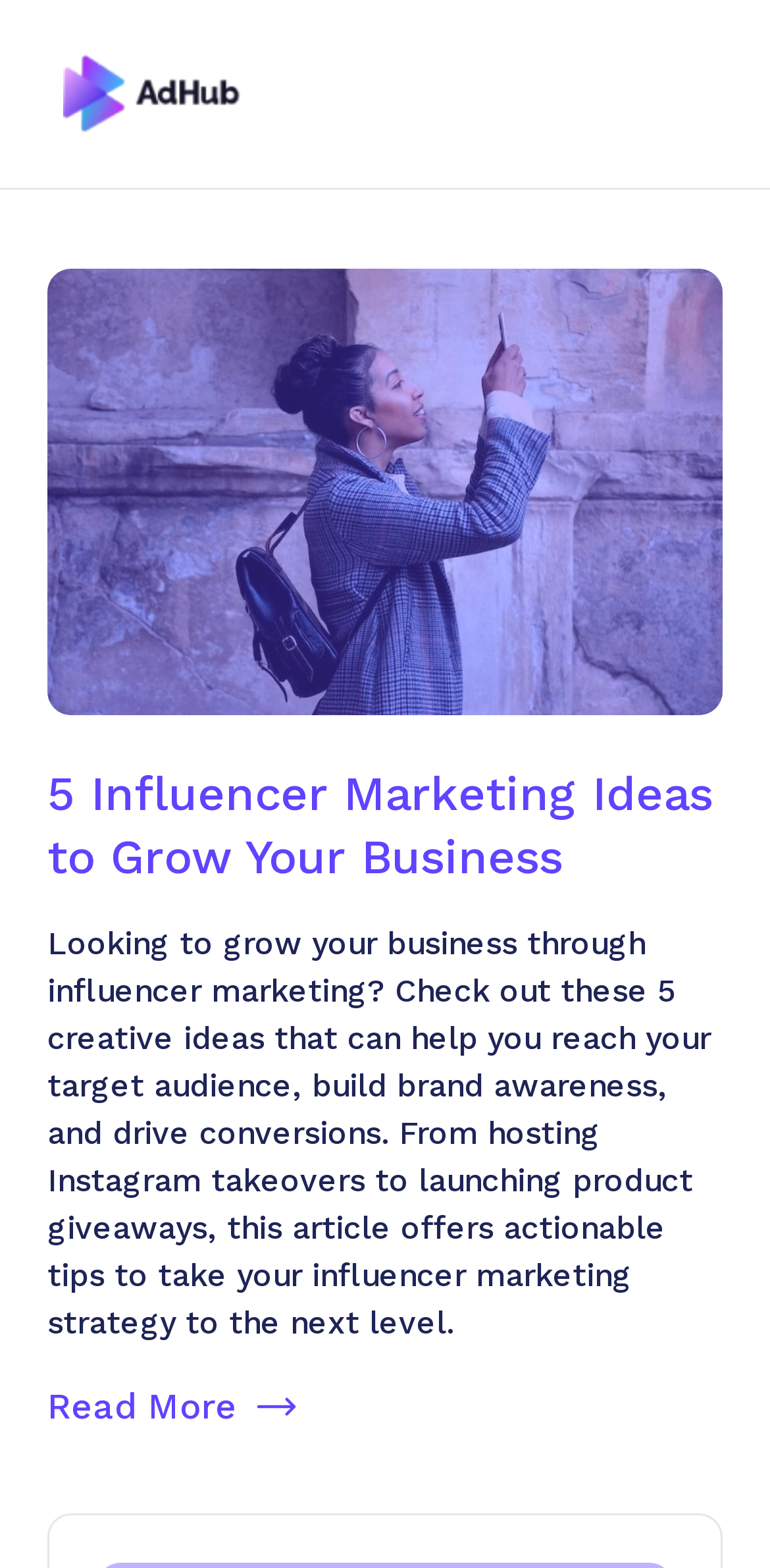Explain the contents of the webpage comprehensively.

The webpage appears to be a blog article focused on influencer marketing. At the top left corner, there is a toggle menu link with an accompanying image. Below this, there is a prominent article preview section that takes up most of the width of the page. This section contains a link and an image with the title "5 Influencer Marketing Ideas to Grow Your Business". 

Directly below the title, there is a heading element with the same title, followed by another link with the same title. Below these, there is a static text paragraph that summarizes the article, discussing how to grow a business through influencer marketing and highlighting the creative ideas presented in the article. 

At the bottom of the article preview section, there is a "Read More" link, accompanied by a small image. Overall, the webpage has a total of 3 images, 5 links, and 1 heading element. The layout is organized, with clear headings and concise text, making it easy to navigate and understand the content.